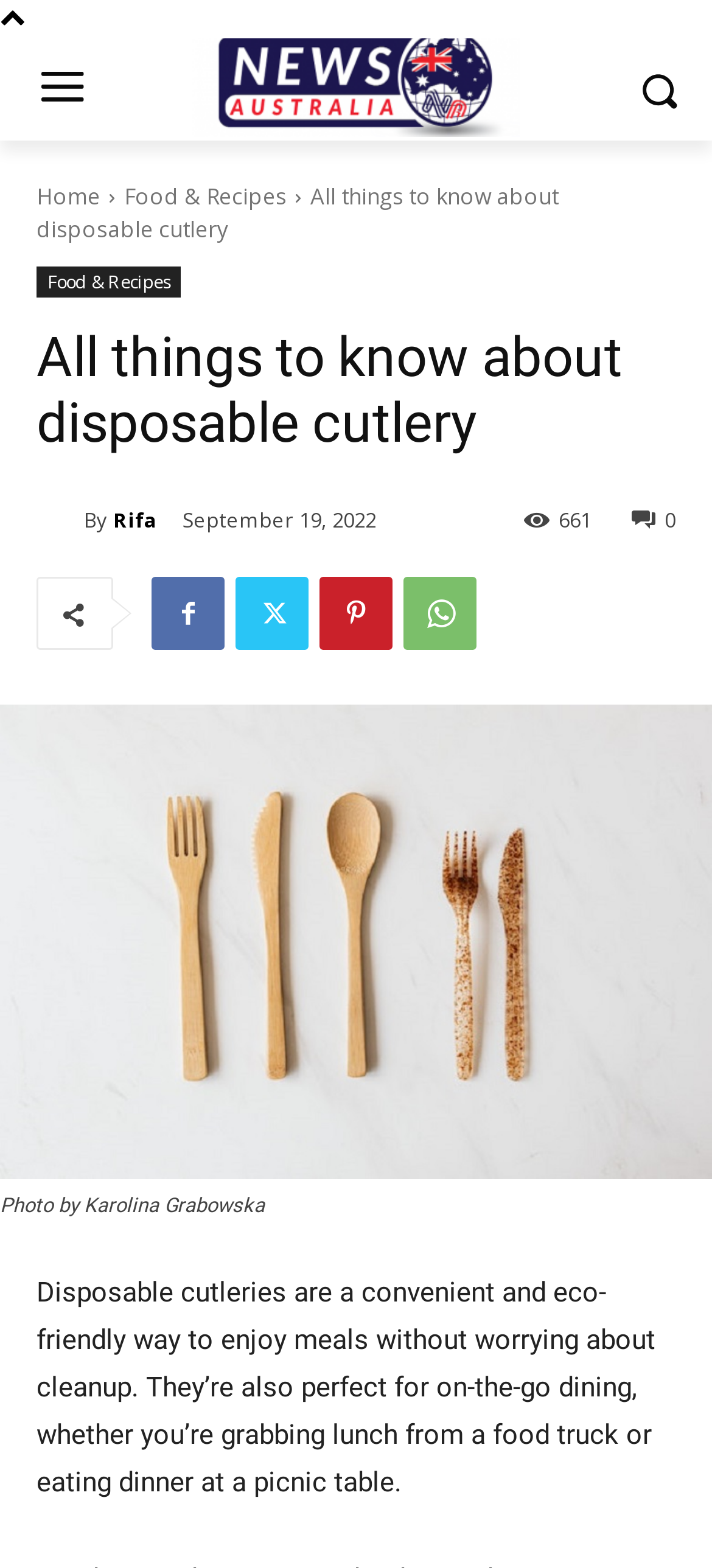Give a full account of the webpage's elements and their arrangement.

The webpage is about disposable cutlery, with a focus on its convenience and eco-friendliness. At the top left, there is a logo link, accompanied by a small image. To the right of the logo, there are several navigation links, including "Home" and "Food & Recipes", which are repeated twice. Below the navigation links, there is a heading that reads "All things to know about disposable cutlery".

On the top right, there is a small image, and below it, there is a section with a link to "Rifa", accompanied by a small image and a text "By". Next to it, there is a time stamp indicating the date "September 19, 2022". Further to the right, there is a link with a number "661" and another link with an icon.

Below this section, there are four social media links, represented by icons. Underneath, there is a large figure that takes up most of the page, featuring an image of disposable cutlery. The image is accompanied by a caption "Photo by Karolina Grabowska" at the bottom.

Finally, at the bottom of the page, there is a paragraph of text that summarizes the benefits of disposable cutlery, including its convenience and eco-friendliness, and its suitability for on-the-go dining.